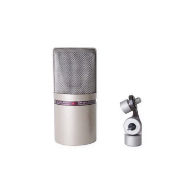Answer the question using only one word or a concise phrase: What is the price of the Coles 4040 microphone?

€1,290.00 EUR